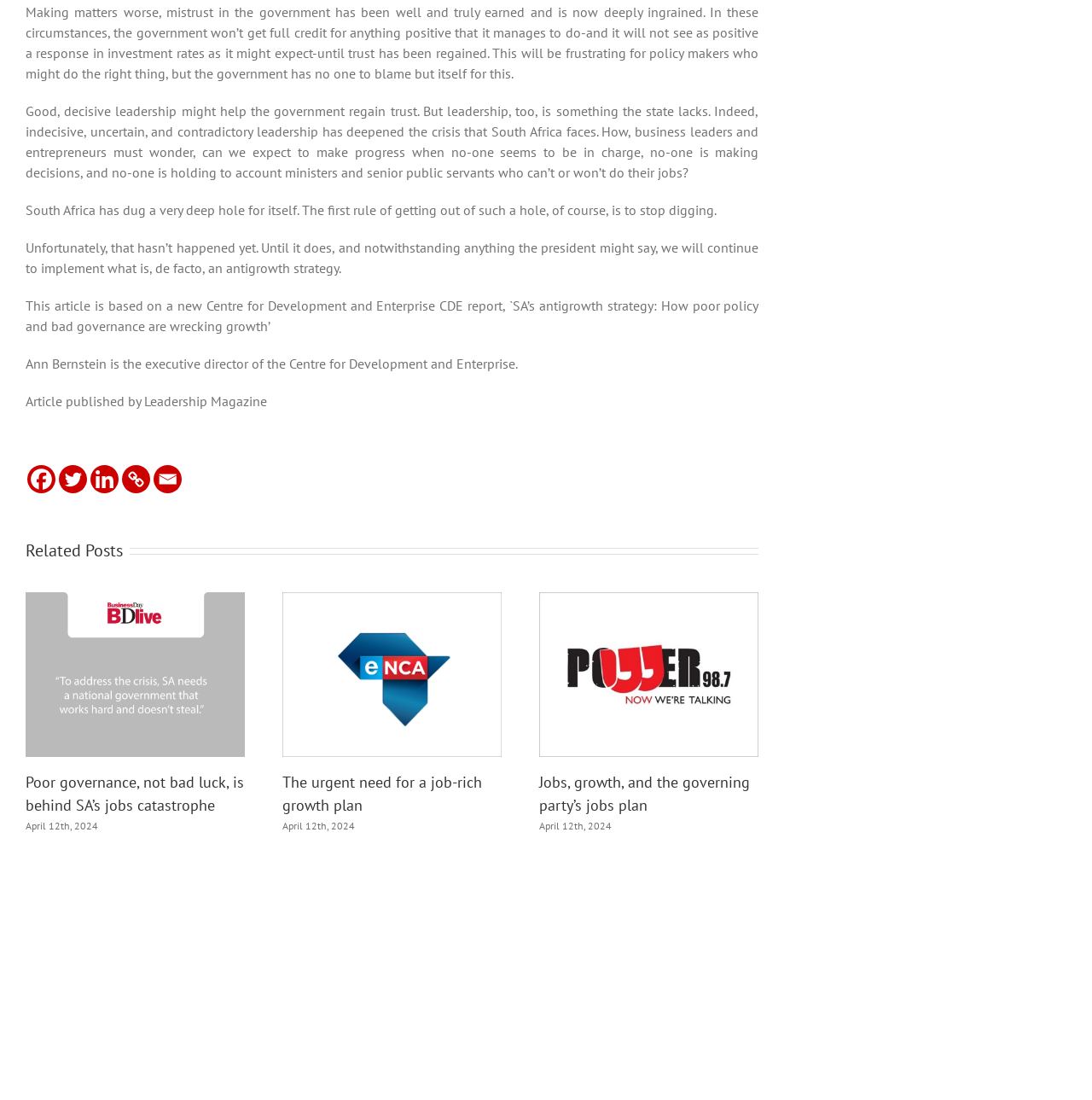Use a single word or phrase to answer this question: 
What is the main topic of this article?

South Africa's growth strategy